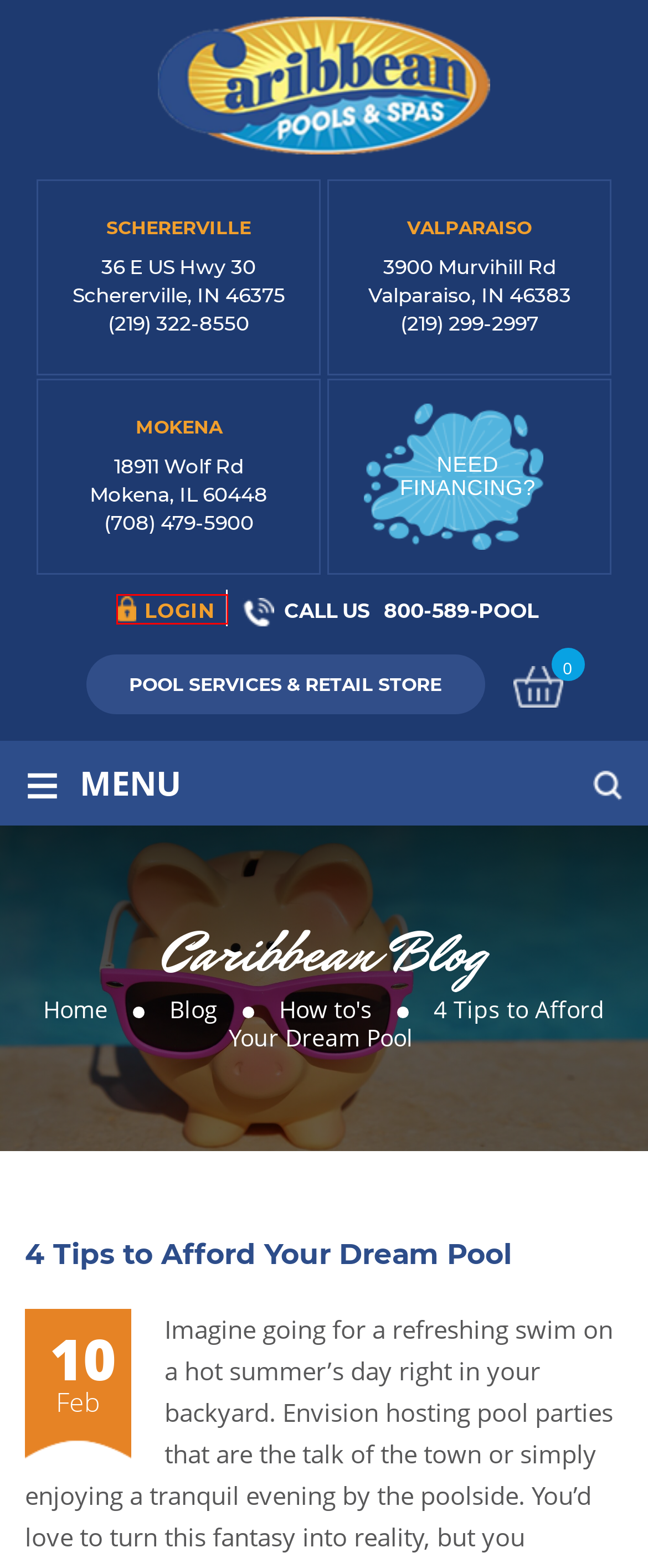You have a screenshot of a webpage with a red rectangle bounding box around an element. Identify the best matching webpage description for the new page that appears after clicking the element in the bounding box. The descriptions are:
A. Community Engagement Donation Request - Caribbean Pools
B. Caribbean Pools | Schererville Local Pool Installers | Local Pool Installers Near Schererville
C. How to's Archives - Caribbean Pools
D. Caribbean Pools | Crown Point Swimming Pool Contractors | Swimming Pool Contractors Crown Point
E. Caribbean Pools | Tinley Park Pool Construction | Pool Construction Tinley Park
F. Caribbean Pools | Schererville Pool Supplies | Crown Point Pool Supplies
G. Caribbean Pools | Valparaiso Pool Installation Companies | Pool Installation Company Crown Point
H. Caribbean Pools | Chesterton New Pool Construction | Swimming Pool Installation Chesterton

H